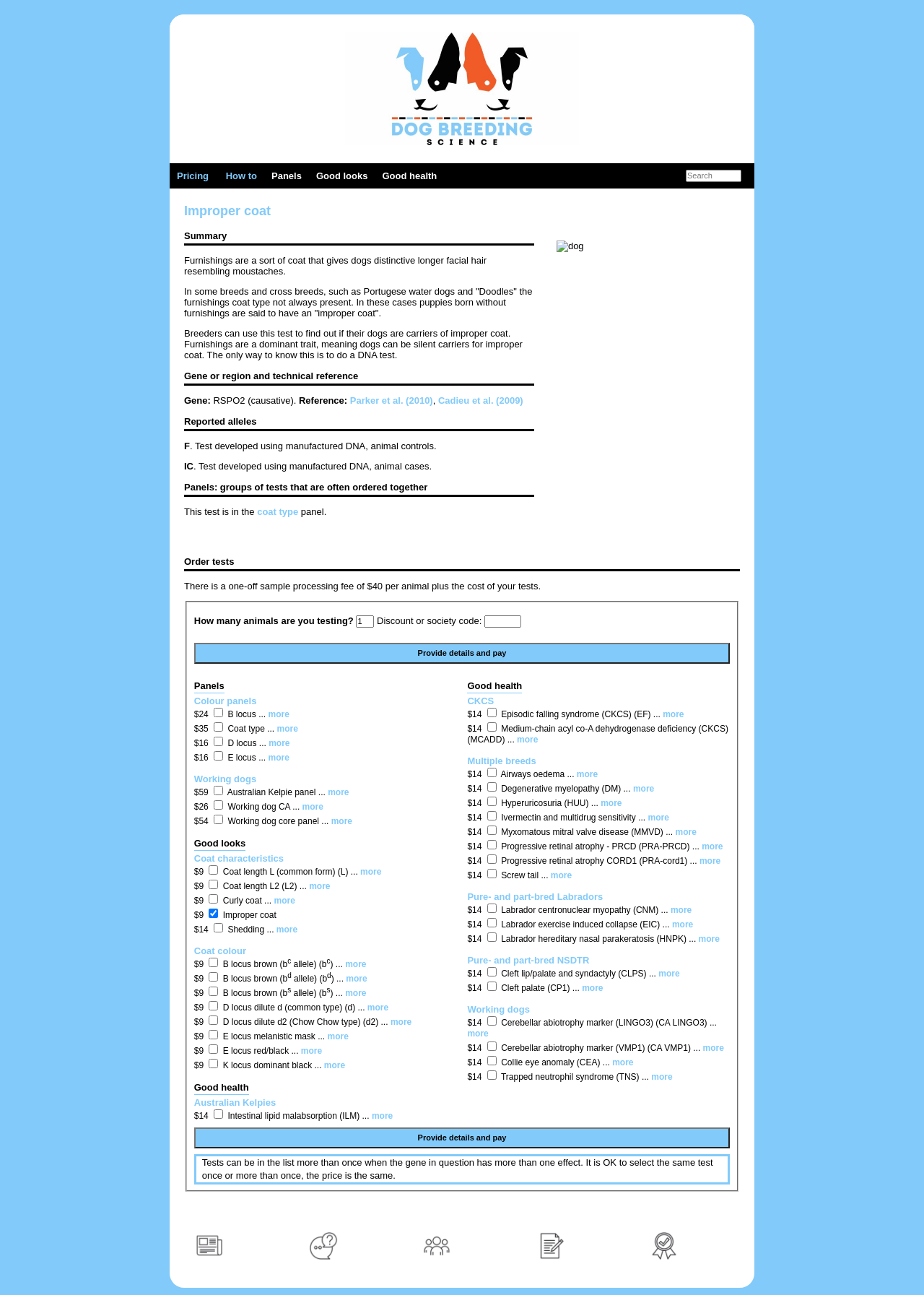Find the bounding box coordinates corresponding to the UI element with the description: "Progressive retinal atrophy - PRCD". The coordinates should be formatted as [left, top, right, bottom], with values as floats between 0 and 1.

[0.406, 0.291, 0.591, 0.31]